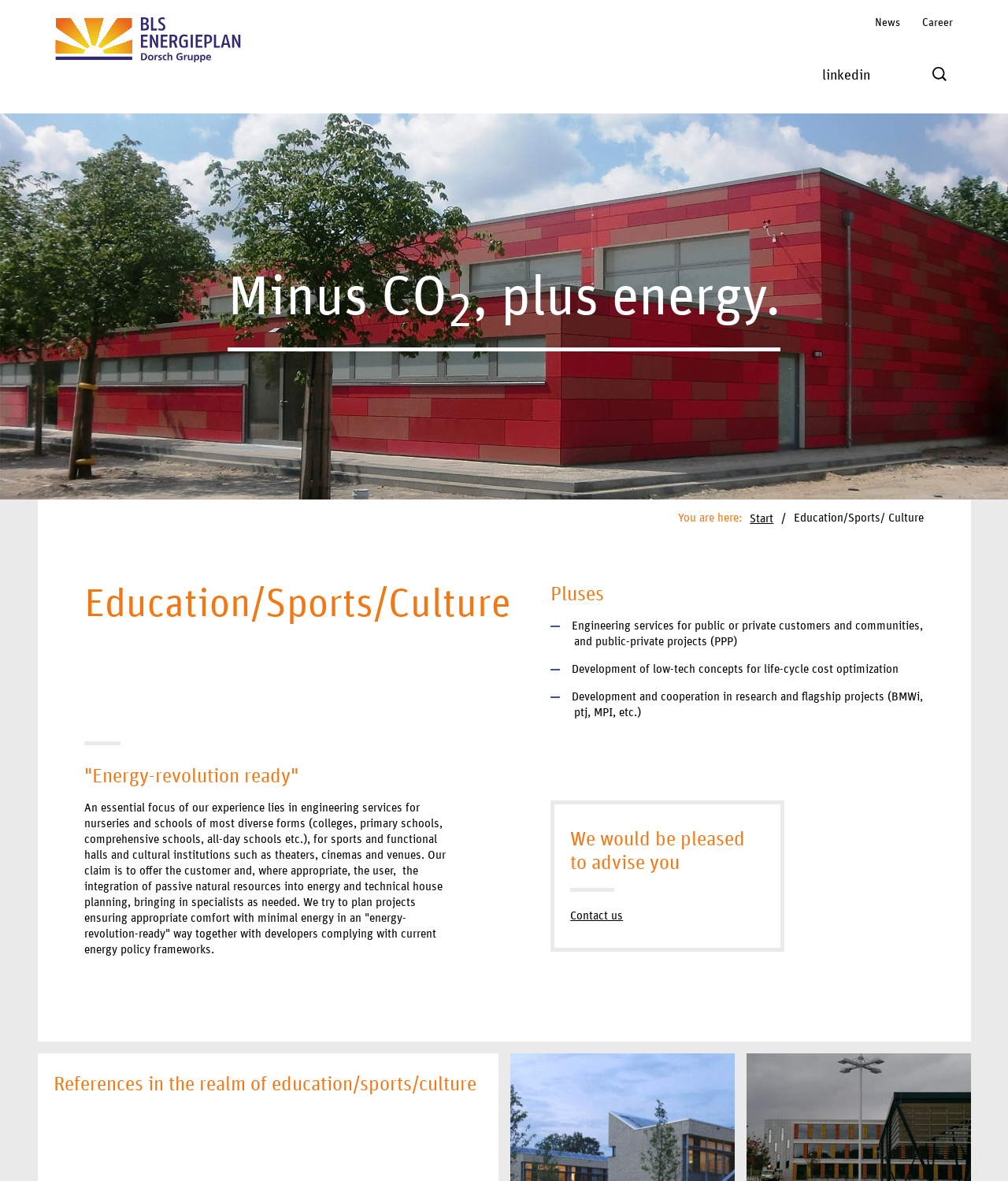Find the bounding box coordinates for the HTML element described as: "alt="Logo der BLS Energieplan GmbH"". The coordinates should consist of four float values between 0 and 1, i.e., [left, top, right, bottom].

[0.055, 0.043, 0.24, 0.053]